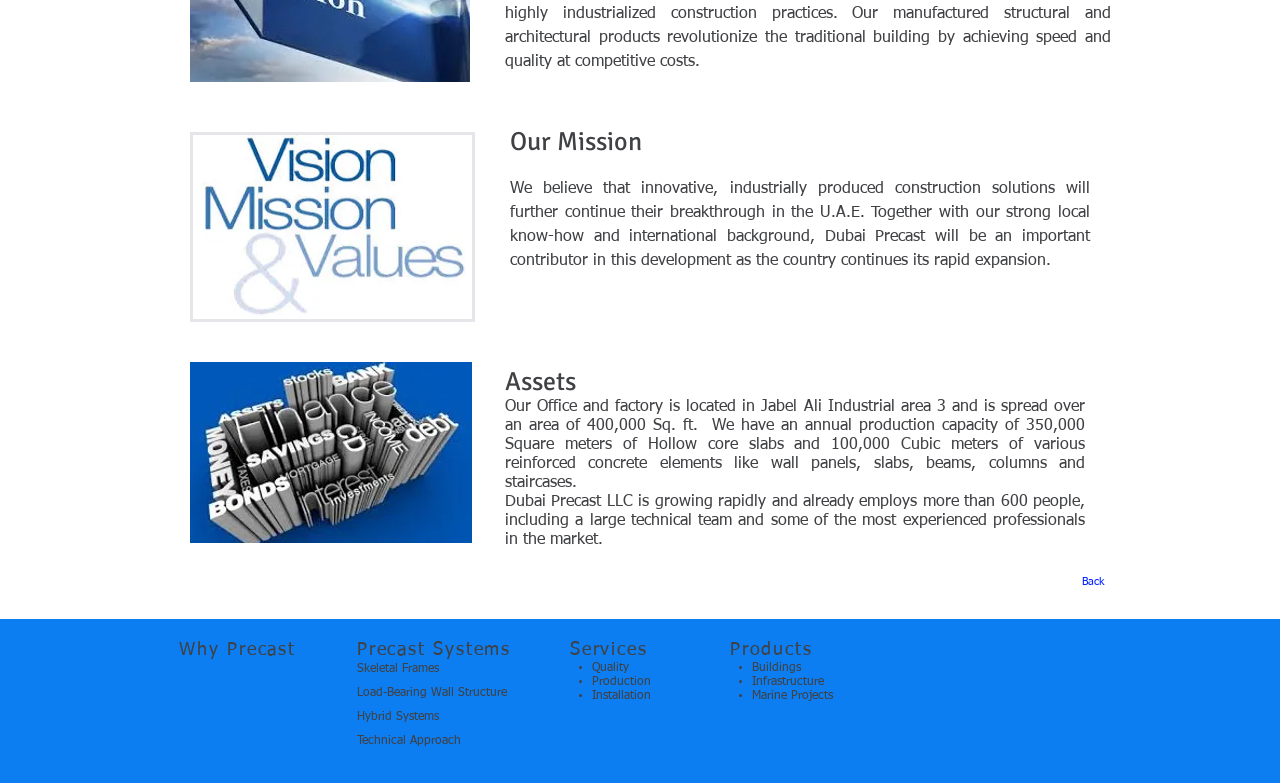Please provide a comprehensive response to the question based on the details in the image: What is the mission of Dubai Precast?

Based on the heading 'Our Mission' and the static text that follows, it is clear that Dubai Precast's mission is to provide innovative, industrially produced construction solutions that will contribute to the rapid expansion of the U.A.E.